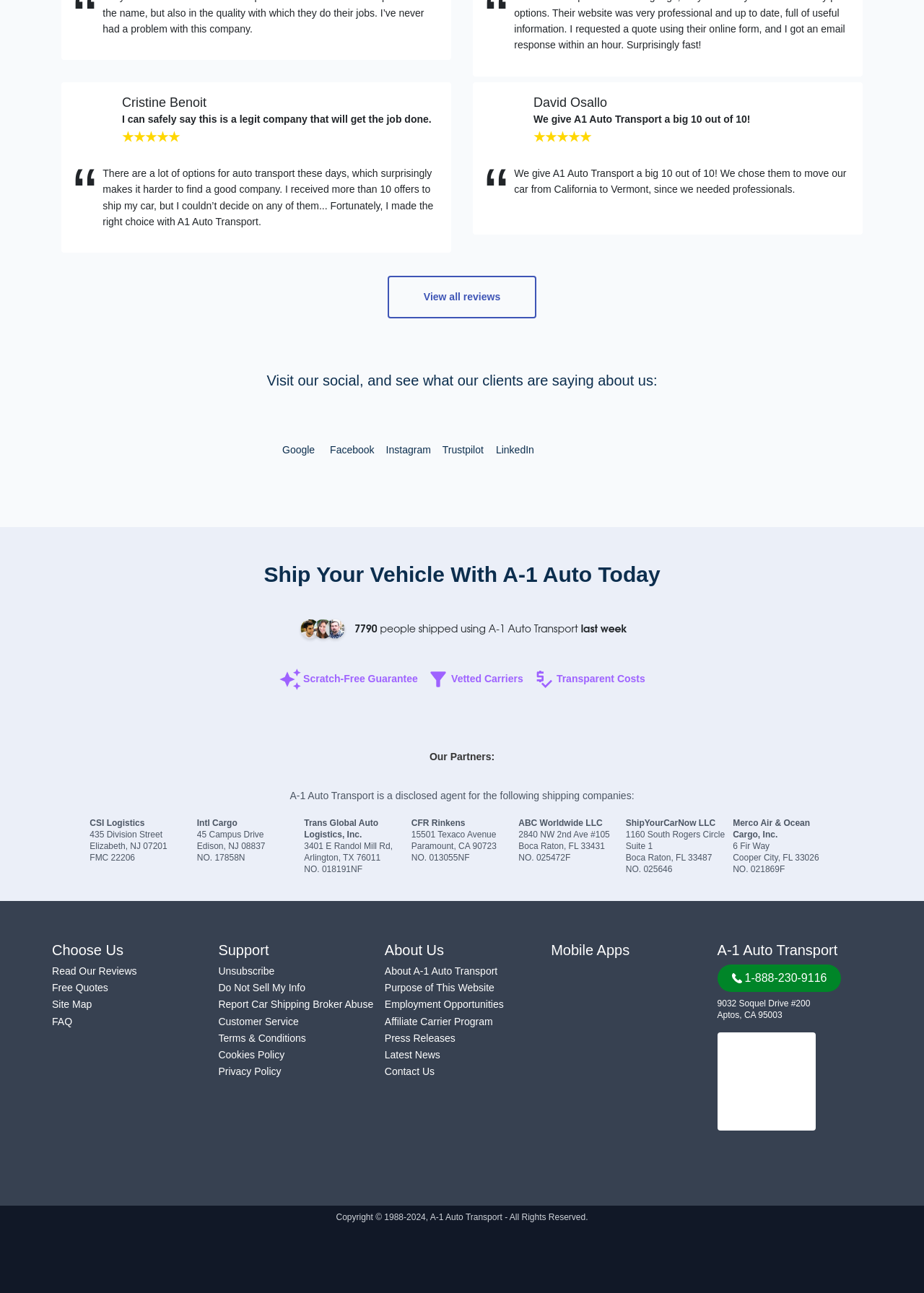How many people shipped using A-1 Auto Transport last week?
From the screenshot, provide a brief answer in one word or phrase.

7790